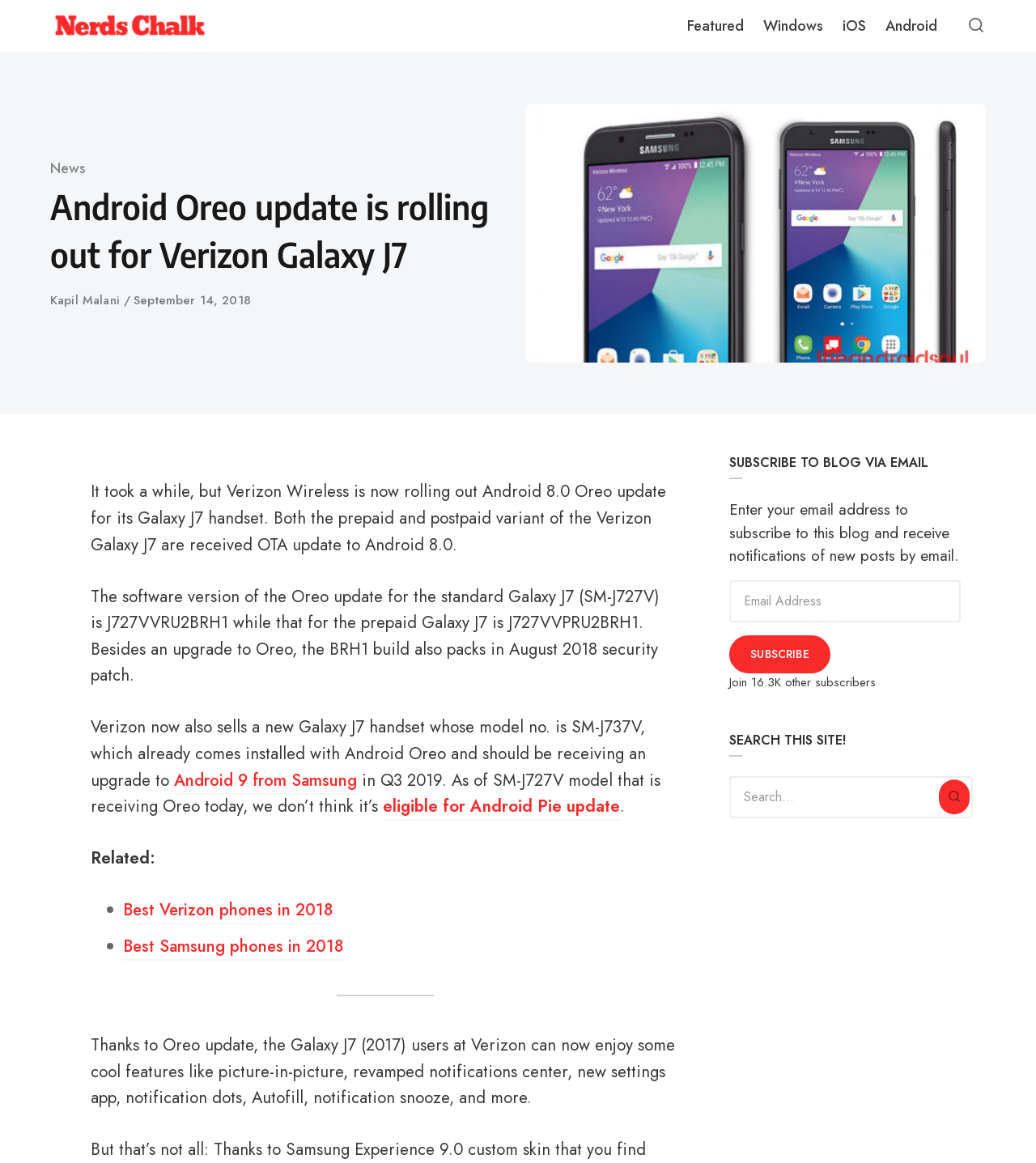Please identify the bounding box coordinates of the area I need to click to accomplish the following instruction: "Click on the 'Android' category link".

[0.845, 0.0, 0.914, 0.045]